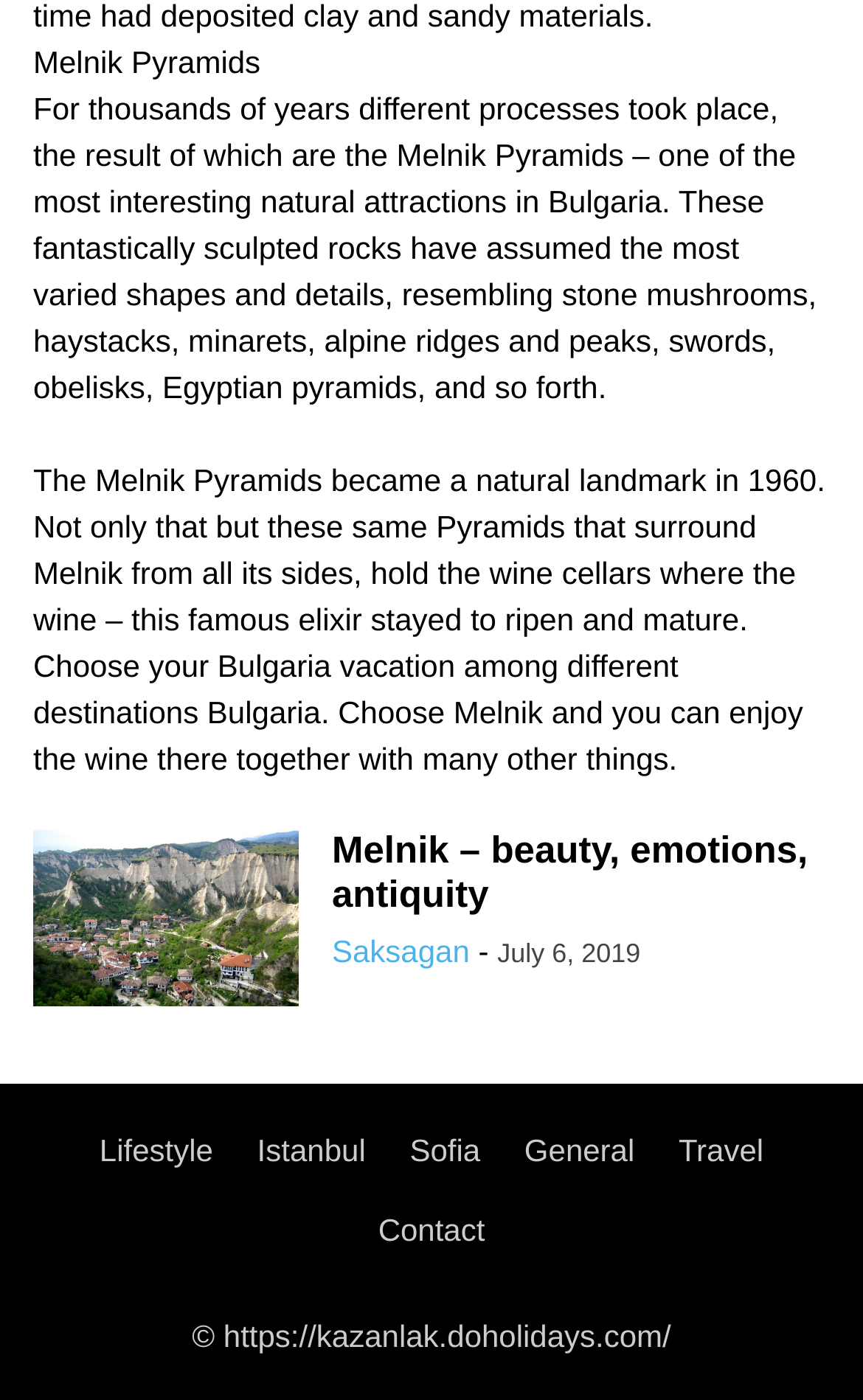Please find the bounding box coordinates of the section that needs to be clicked to achieve this instruction: "Check the copyright information".

[0.222, 0.942, 0.778, 0.967]